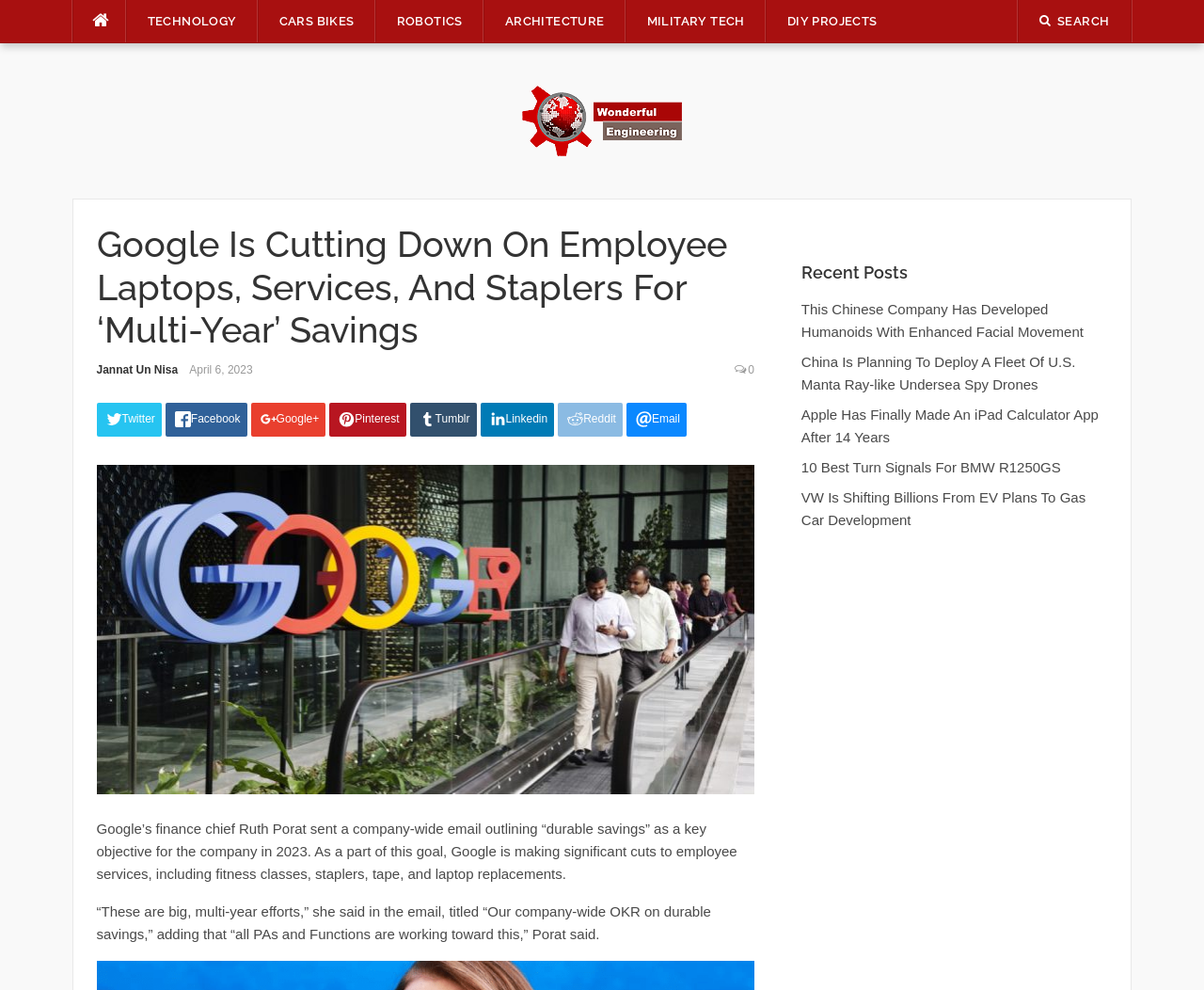Please identify the coordinates of the bounding box for the clickable region that will accomplish this instruction: "Share on Twitter".

[0.08, 0.407, 0.134, 0.441]